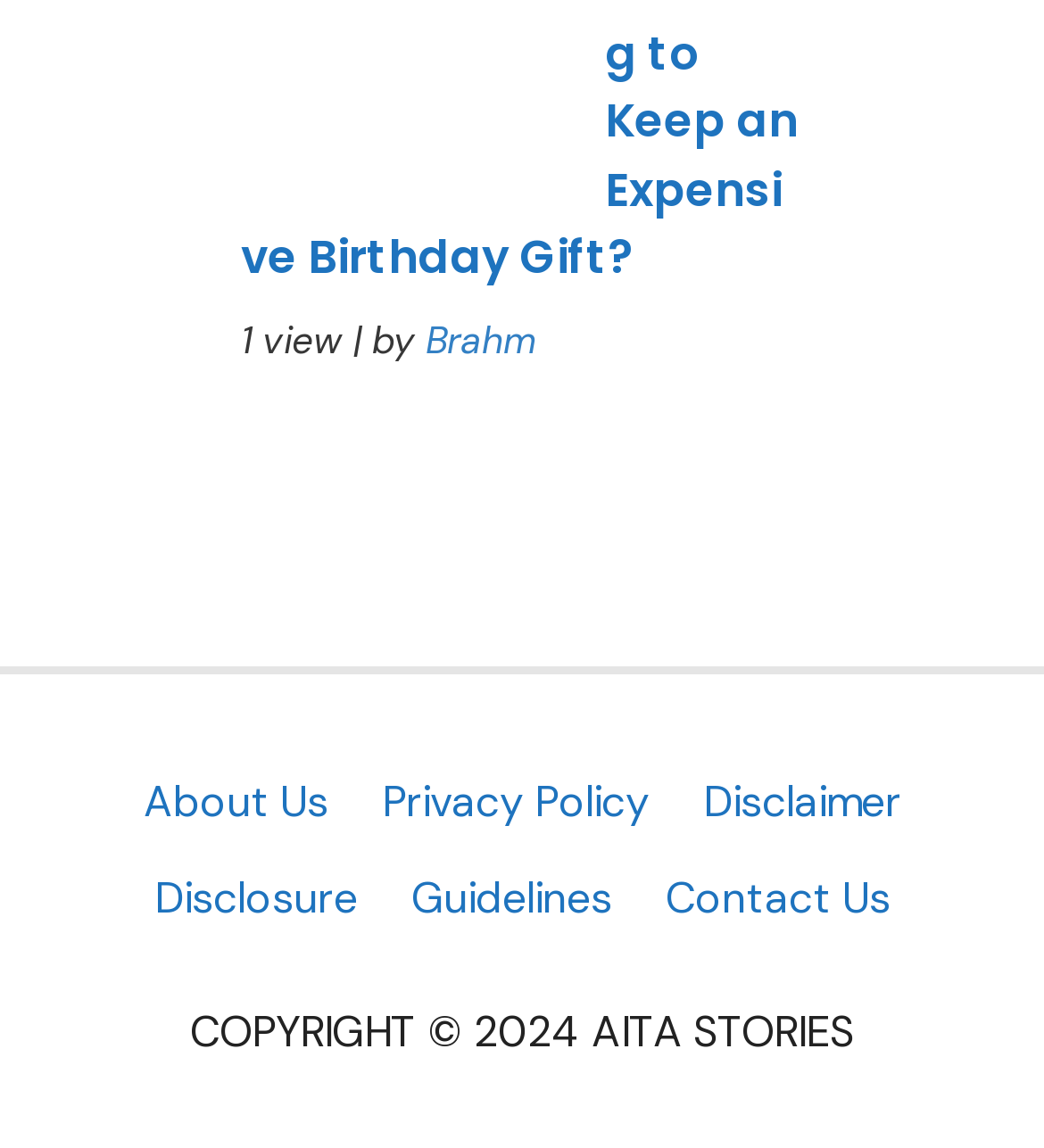Provide the bounding box coordinates of the HTML element described by the text: "About Us". The coordinates should be in the format [left, top, right, bottom] with values between 0 and 1.

[0.137, 0.674, 0.314, 0.723]